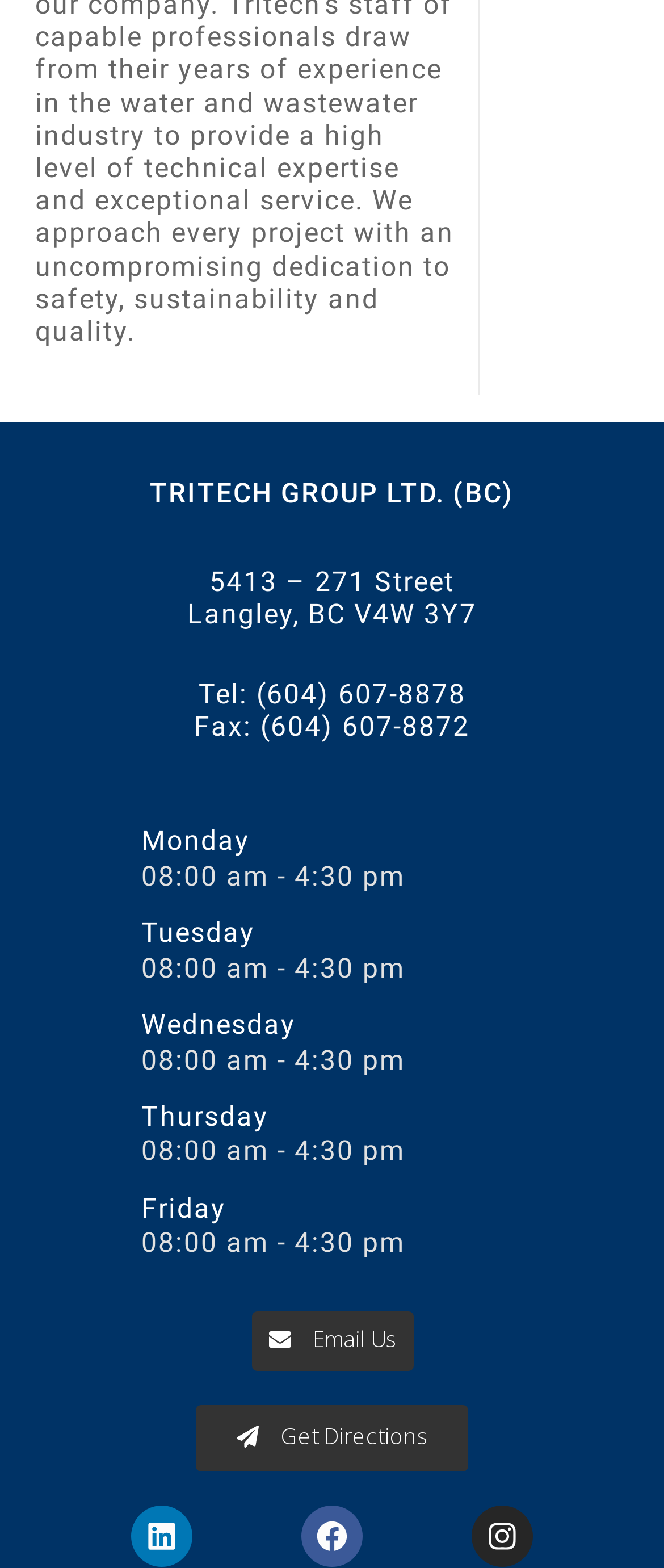Please give a short response to the question using one word or a phrase:
What are the business hours on Monday?

08:00 am - 4:30 pm